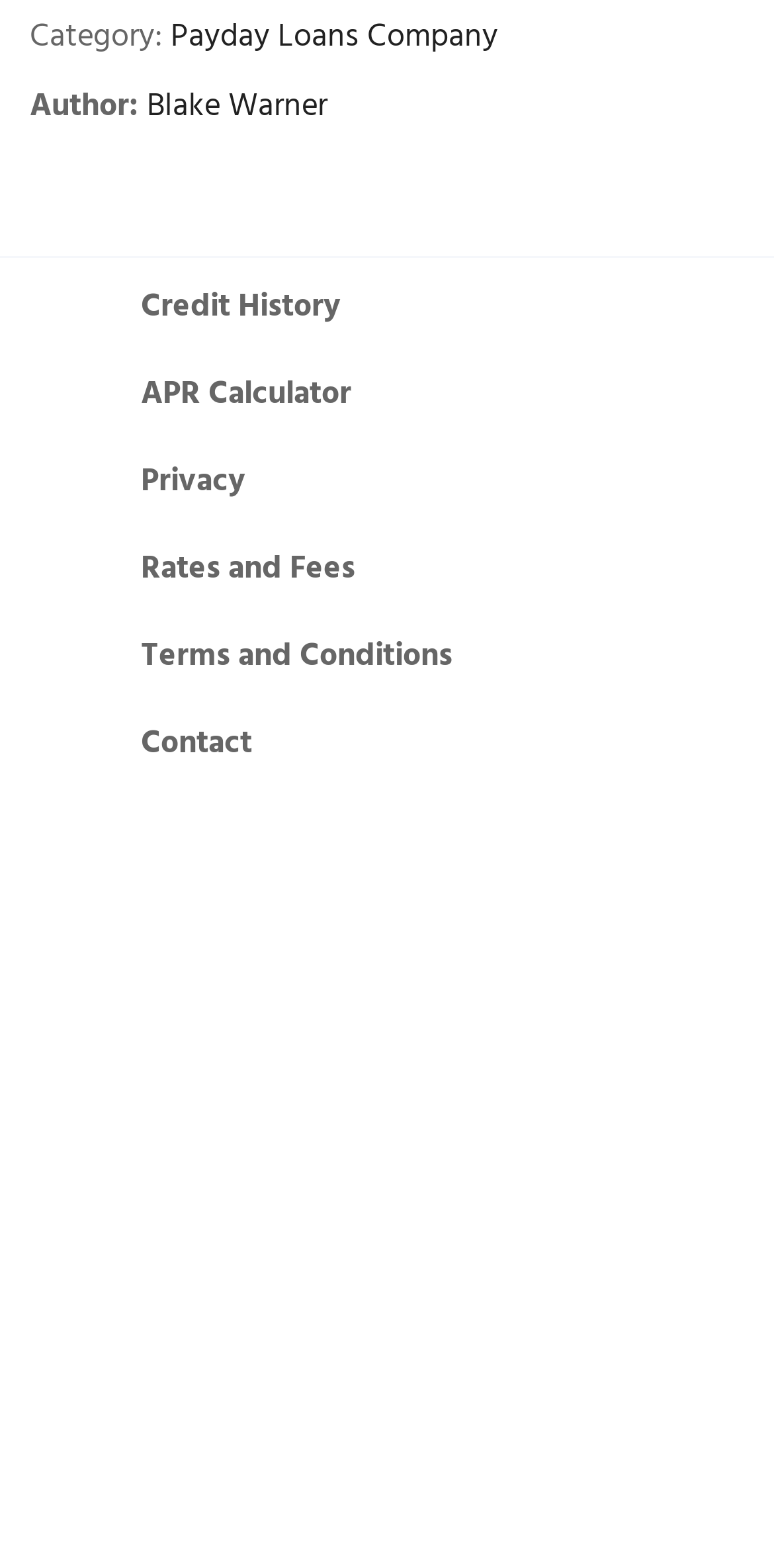What is the category of the webpage?
Can you give a detailed and elaborate answer to the question?

The category of the webpage can be determined by looking at the 'Category:' label, which is followed by a link 'Payday Loans Company'. This suggests that the webpage is related to payday loans and is provided by a company that offers such services.